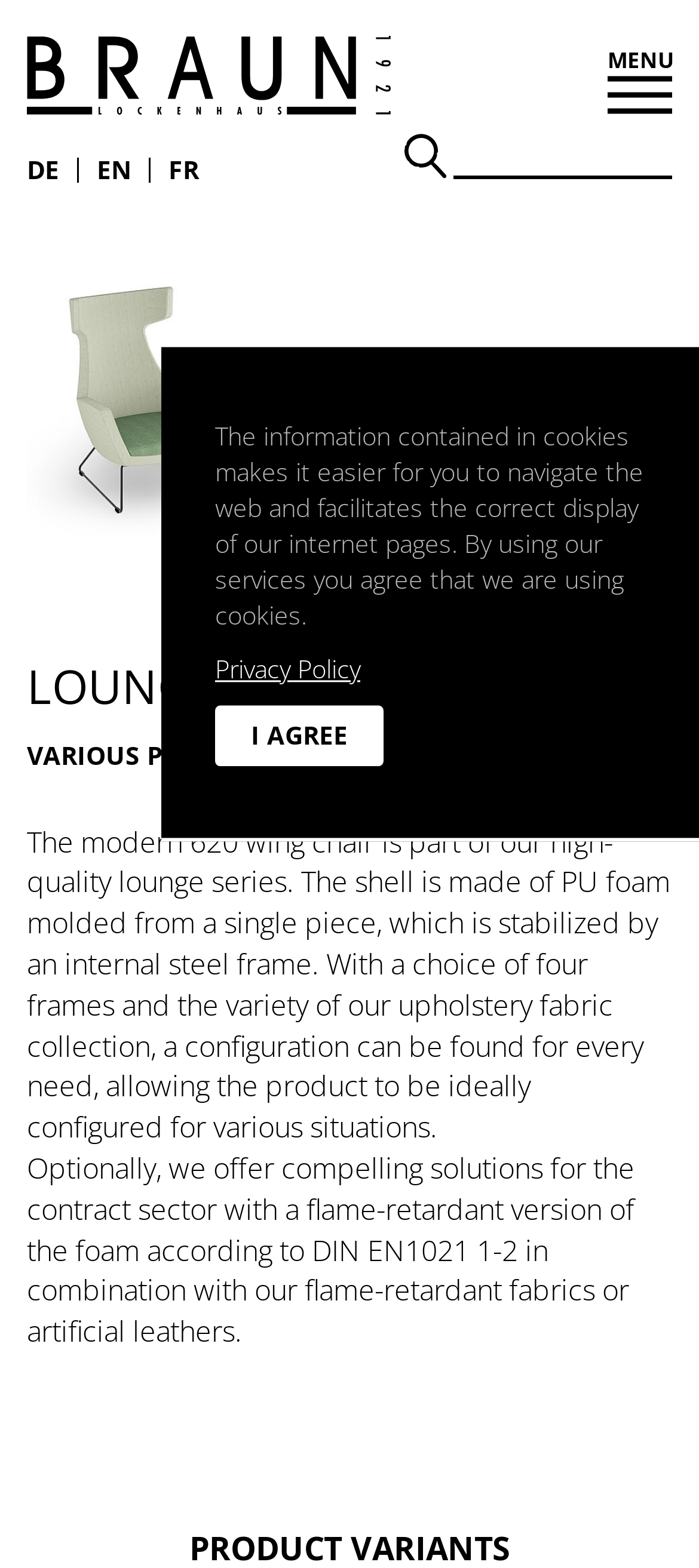Identify the bounding box coordinates for the UI element described as: "Privacy Policy". The coordinates should be provided as four floats between 0 and 1: [left, top, right, bottom].

[0.308, 0.416, 0.923, 0.438]